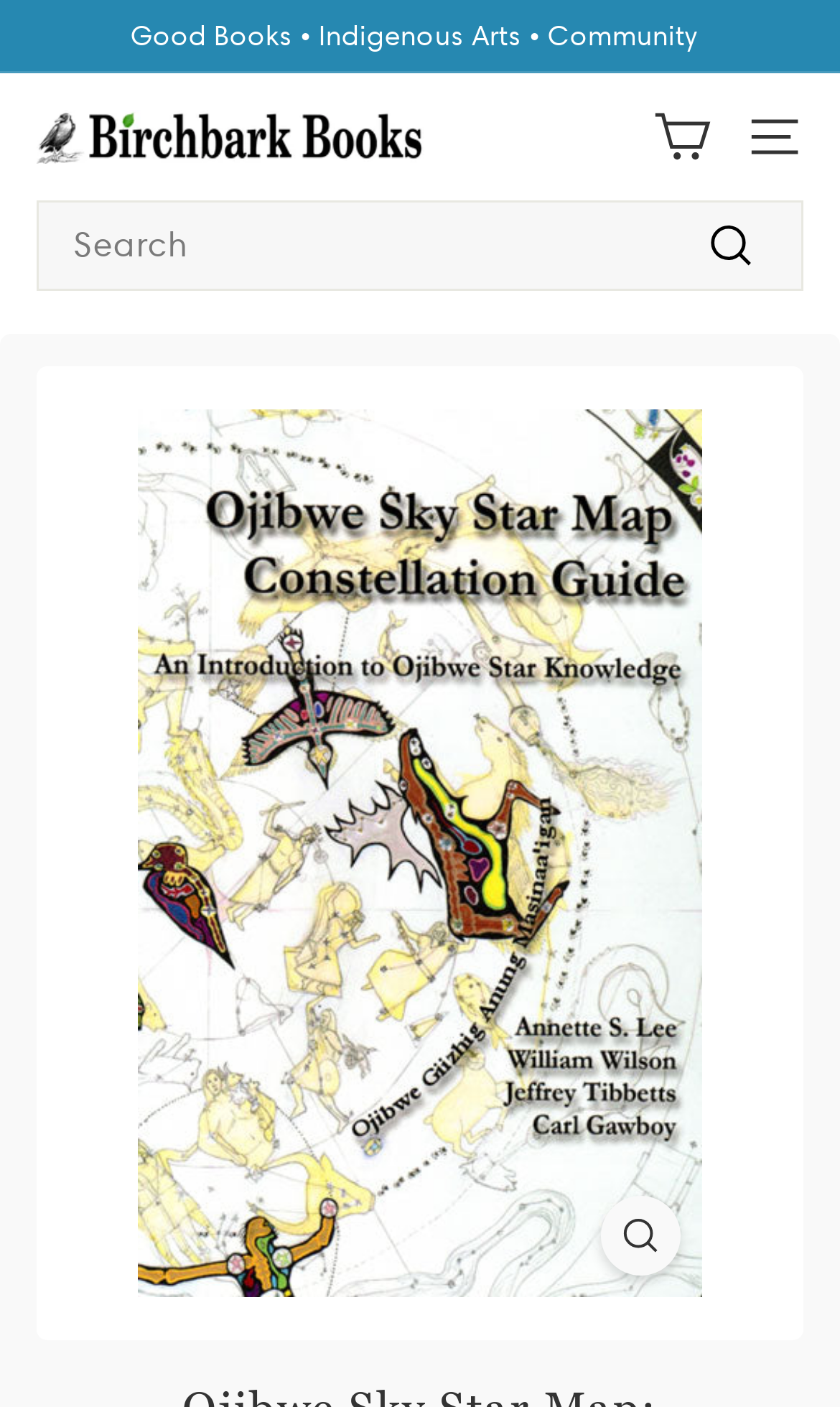Respond with a single word or phrase for the following question: 
What is the name of the bookstore?

Birchbark Books